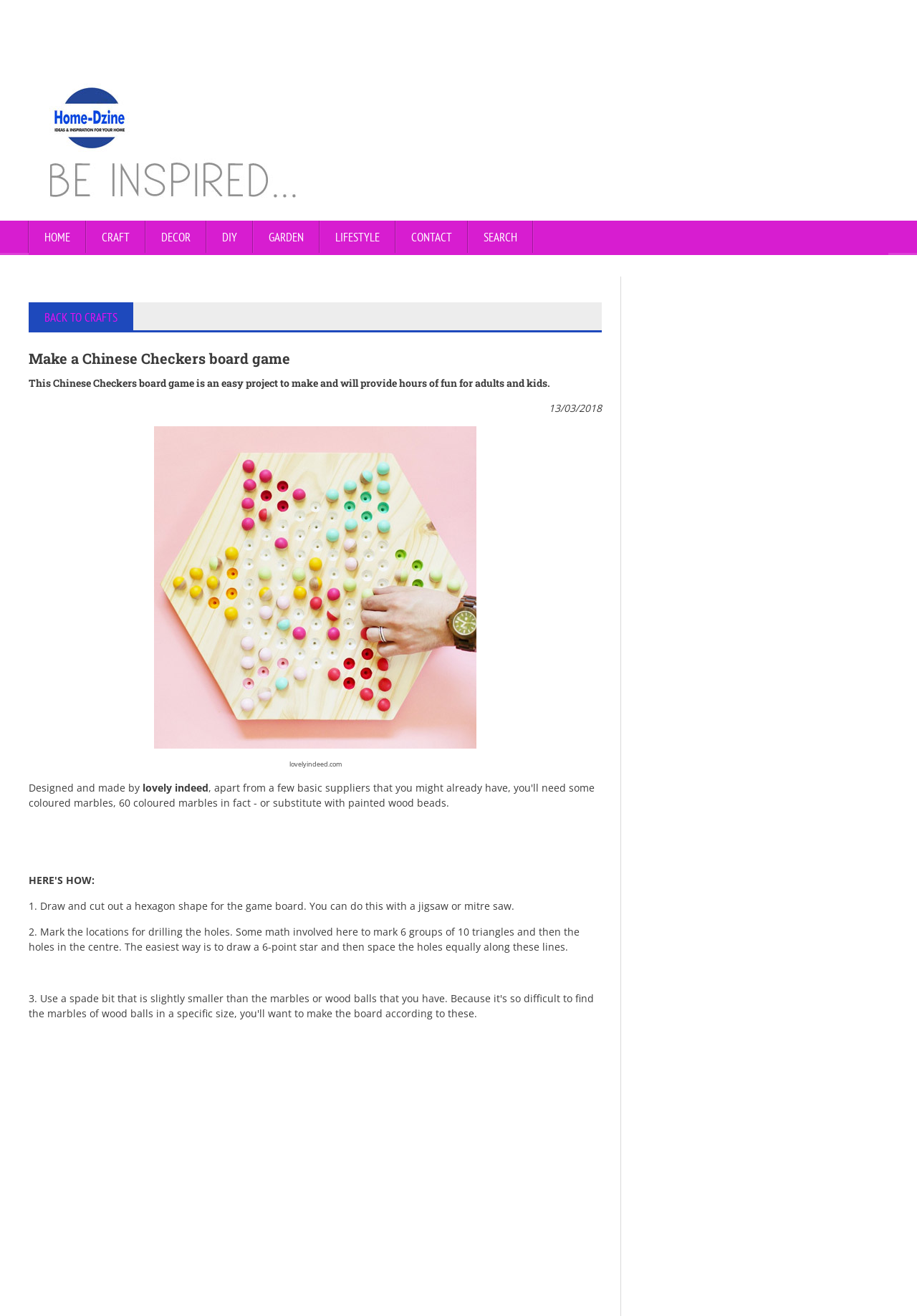Please find the bounding box coordinates of the element that needs to be clicked to perform the following instruction: "click the HOME link". The bounding box coordinates should be four float numbers between 0 and 1, represented as [left, top, right, bottom].

[0.031, 0.168, 0.094, 0.194]